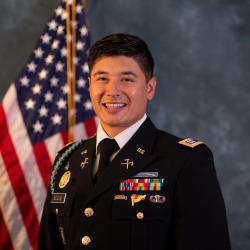What is on the man's shoulder?
From the screenshot, provide a brief answer in one word or phrase.

Insignia